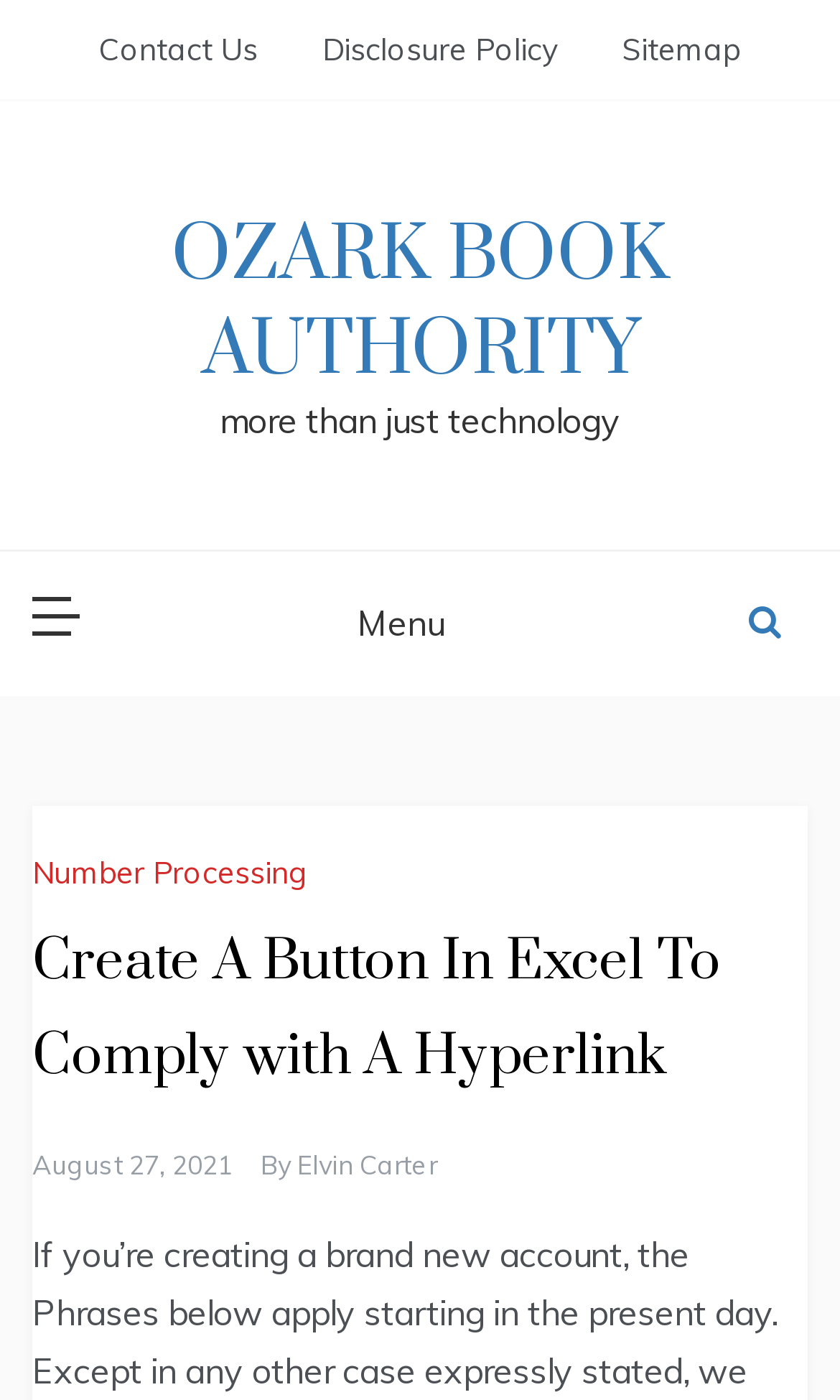Please find the bounding box coordinates of the element's region to be clicked to carry out this instruction: "click Number Processing".

[0.038, 0.61, 0.379, 0.638]